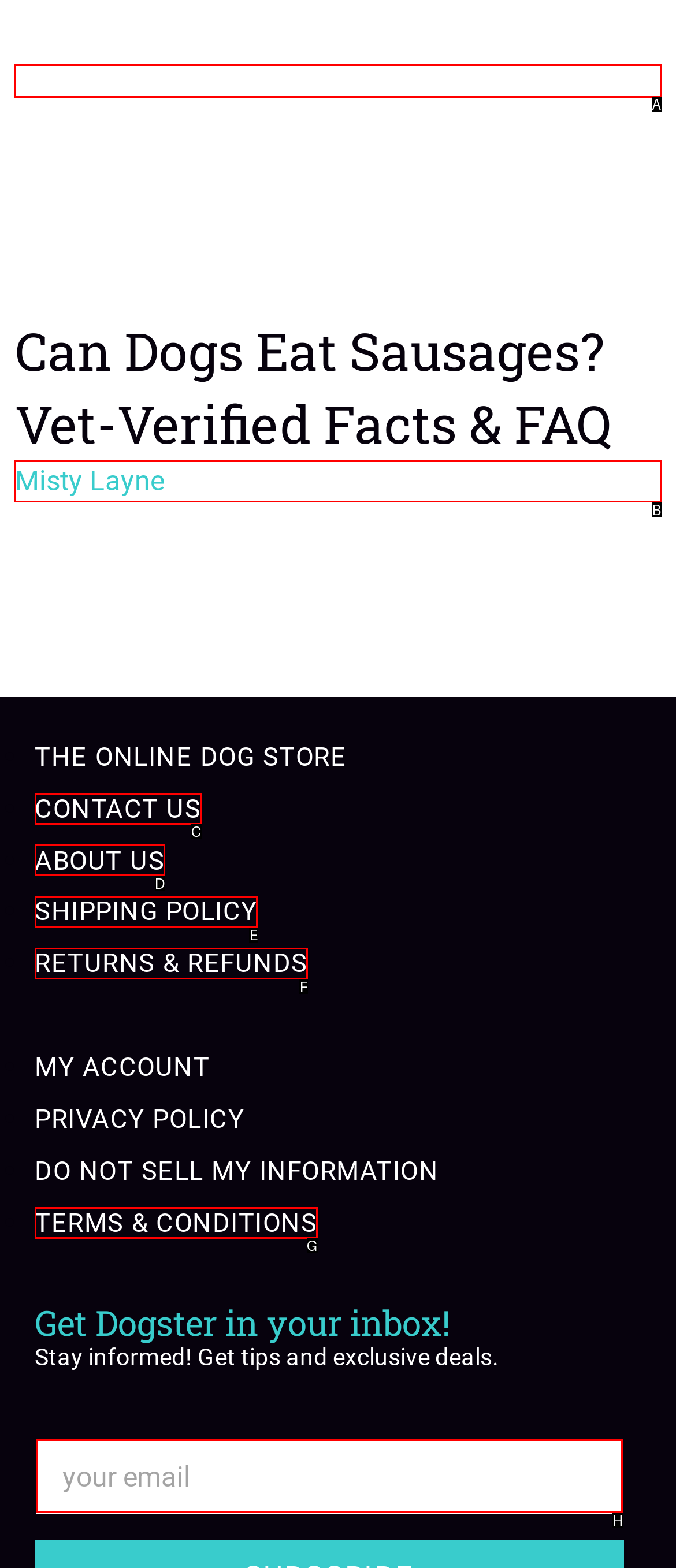Identify the letter of the correct UI element to fulfill the task: subscribe to the newsletter from the given options in the screenshot.

H